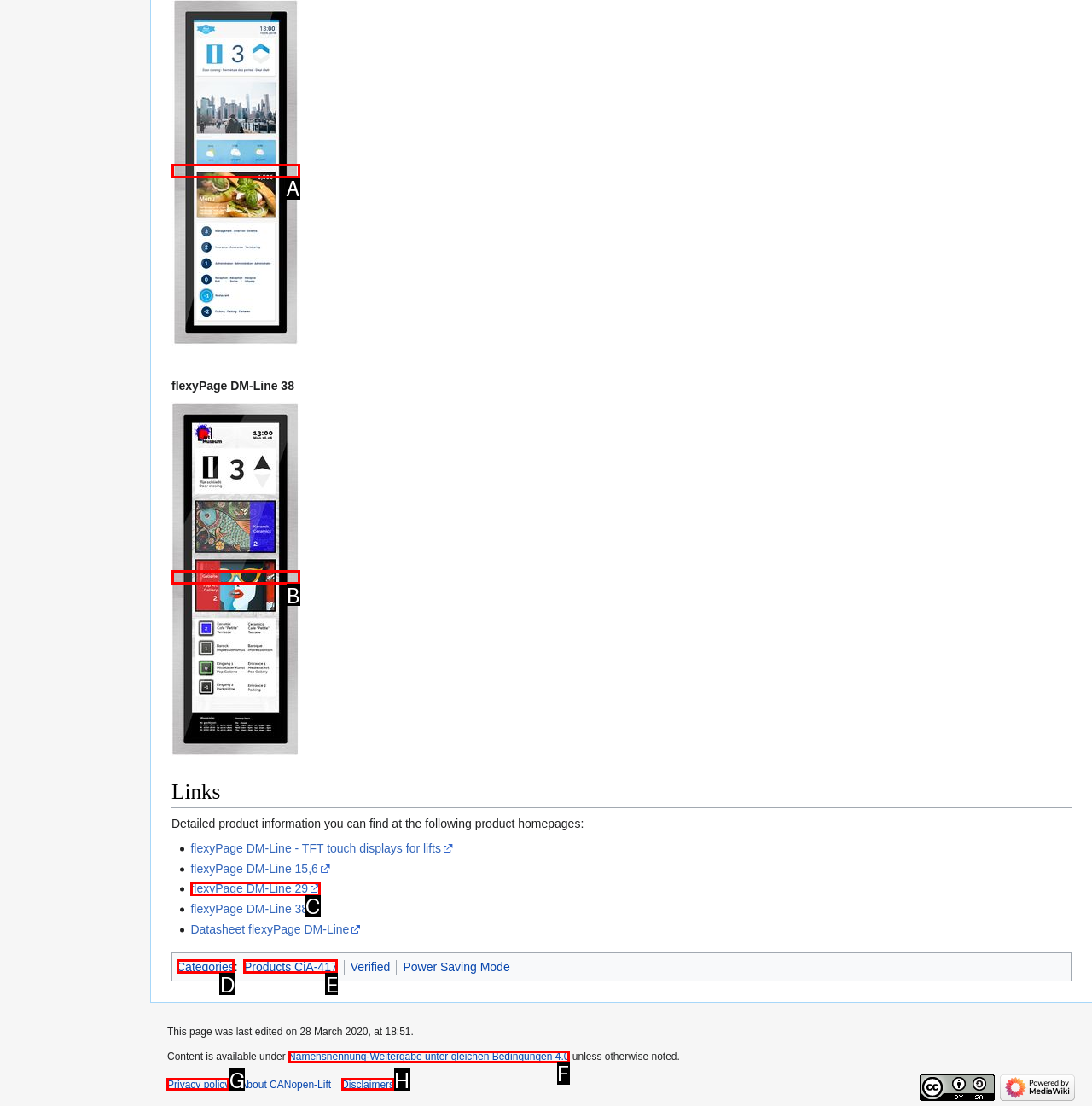Given the task: Read the privacy policy, indicate which boxed UI element should be clicked. Provide your answer using the letter associated with the correct choice.

G